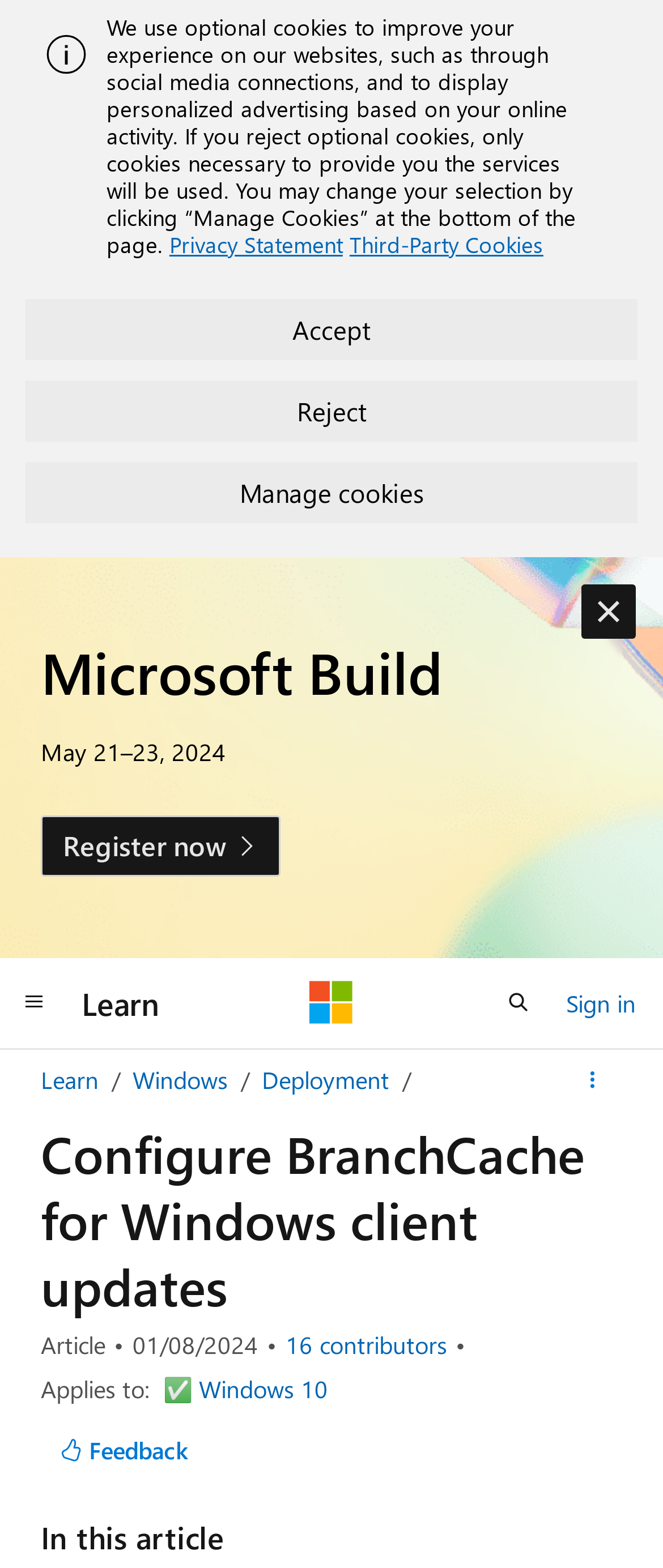What is the main title displayed on this webpage?

Configure BranchCache for Windows client updates